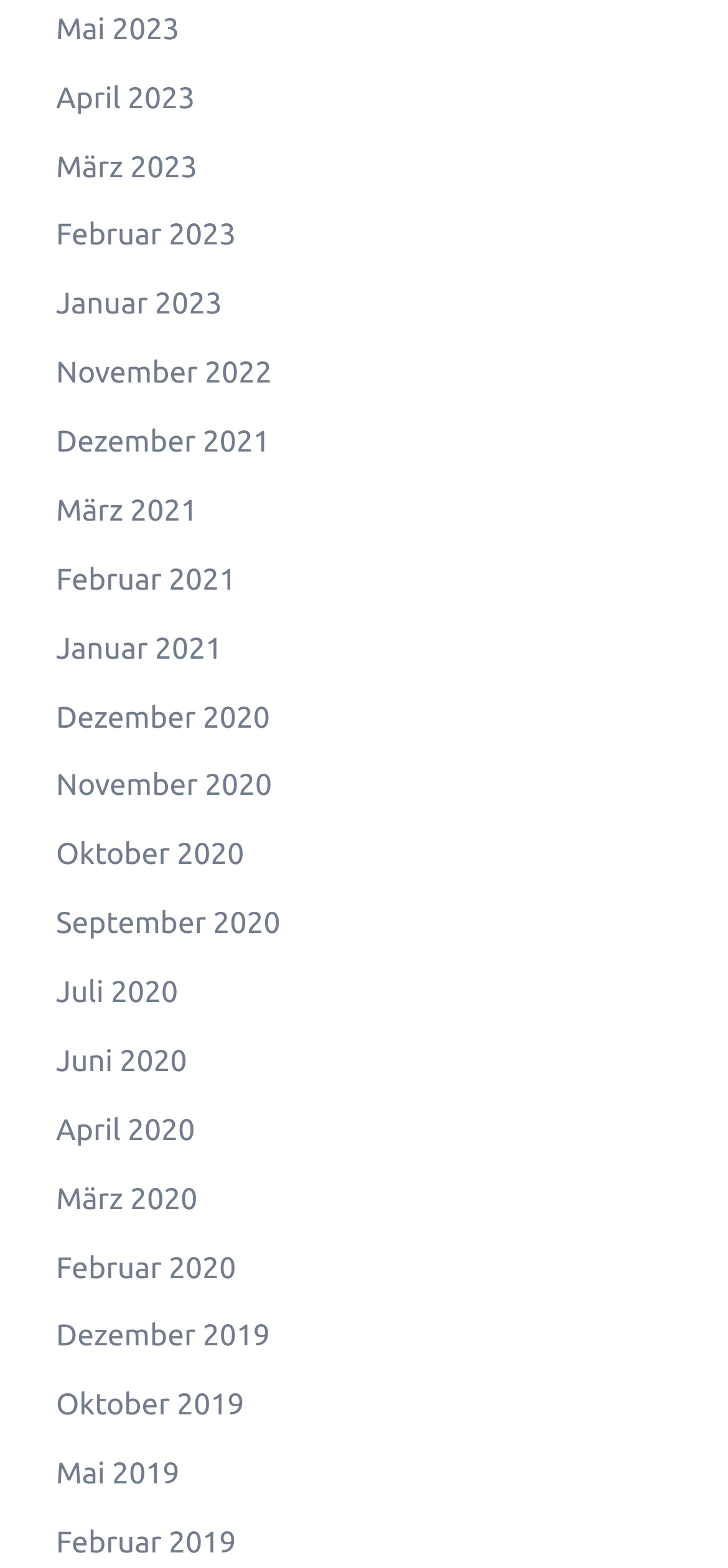Using details from the image, please answer the following question comprehensively:
How many months are listed from the year 2020?

I can count the number of links that correspond to months in the year 2020, which are 'Dezember 2020', 'November 2020', 'Oktober 2020', 'September 2020', and 'Juli 2020'. Therefore, there are 5 months listed from the year 2020.